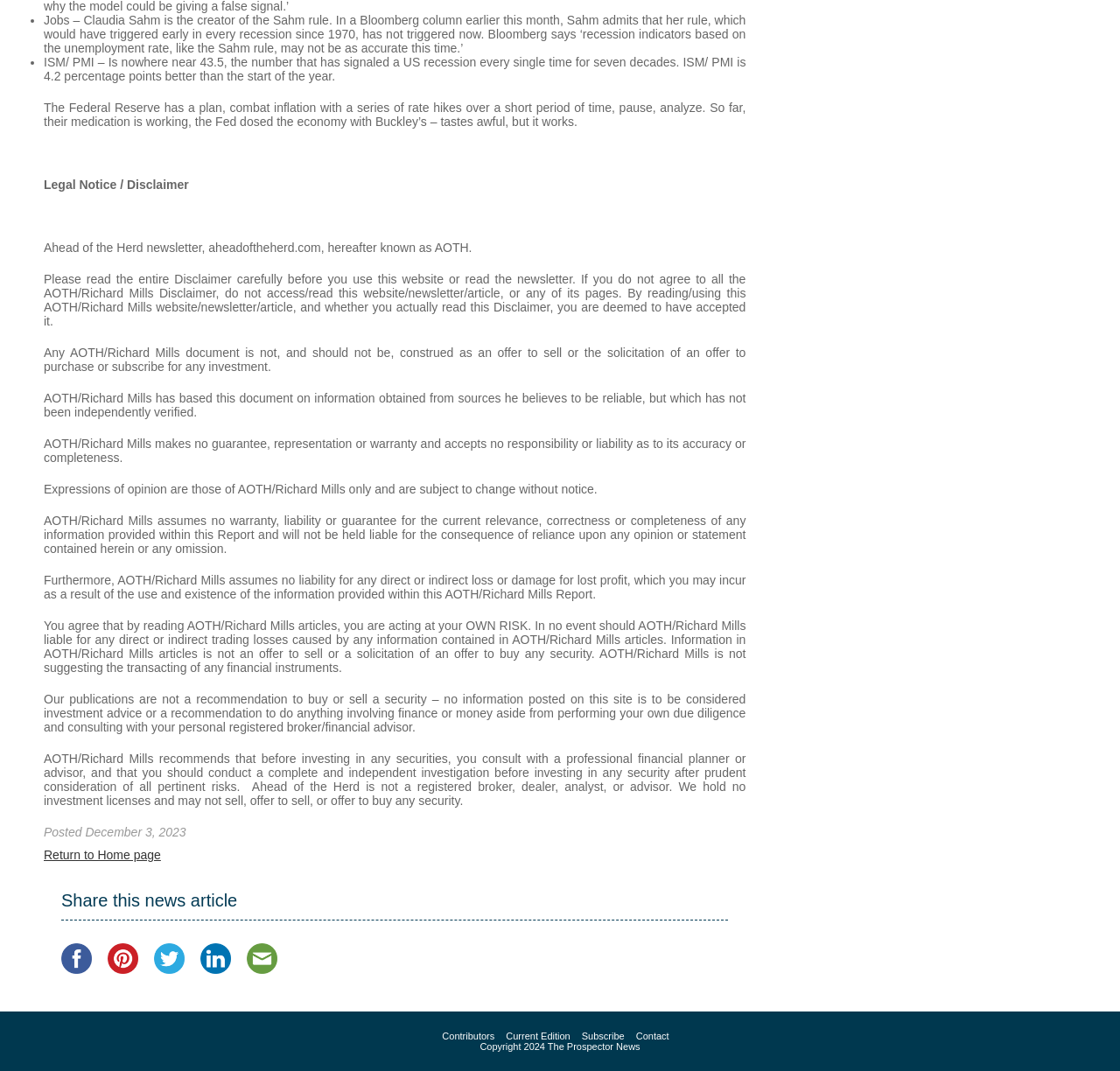Use a single word or phrase to answer the question:
What is the topic of the article?

Recession indicators